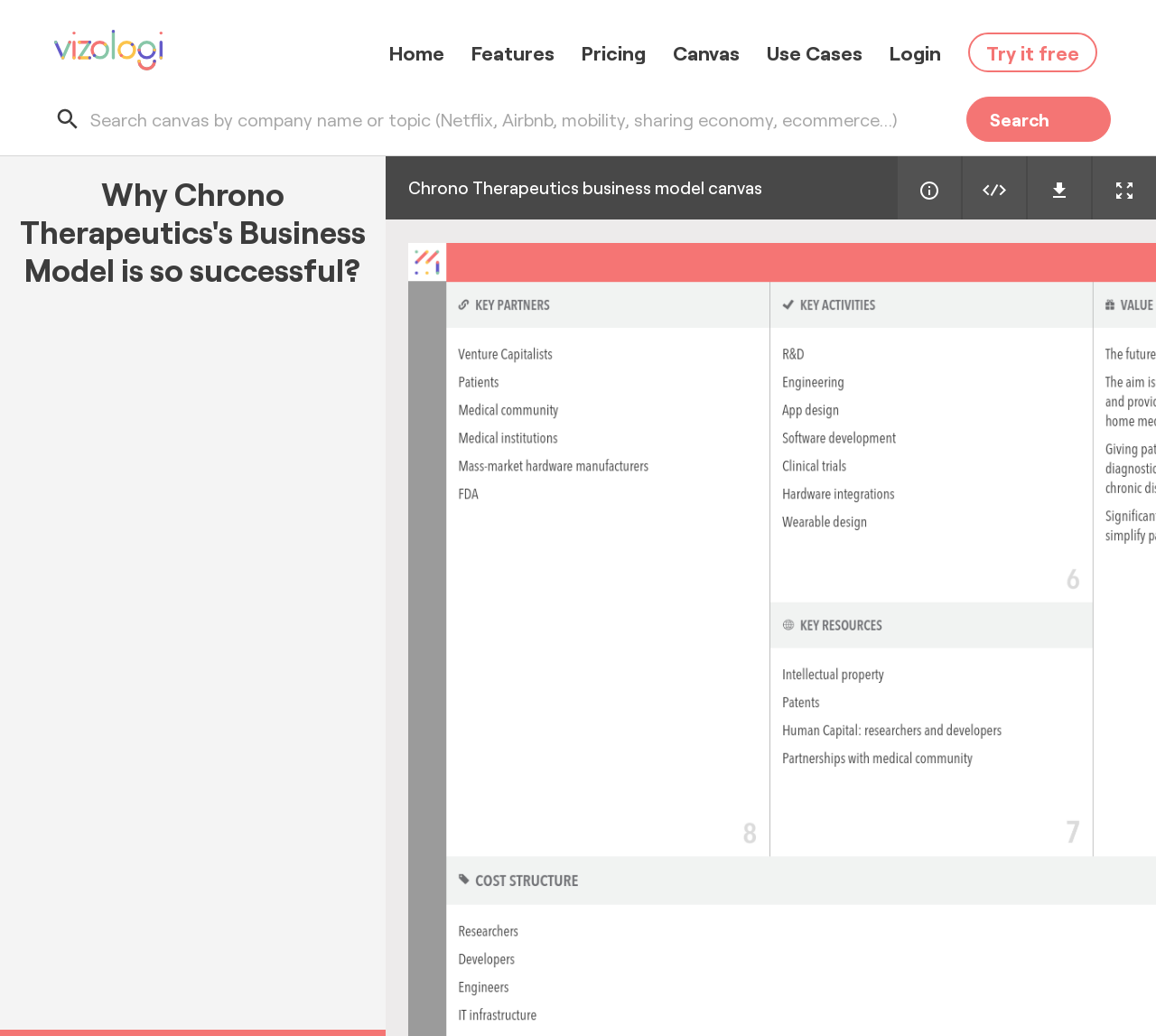What is the first link on the top navigation bar?
Based on the screenshot, provide a one-word or short-phrase response.

Home